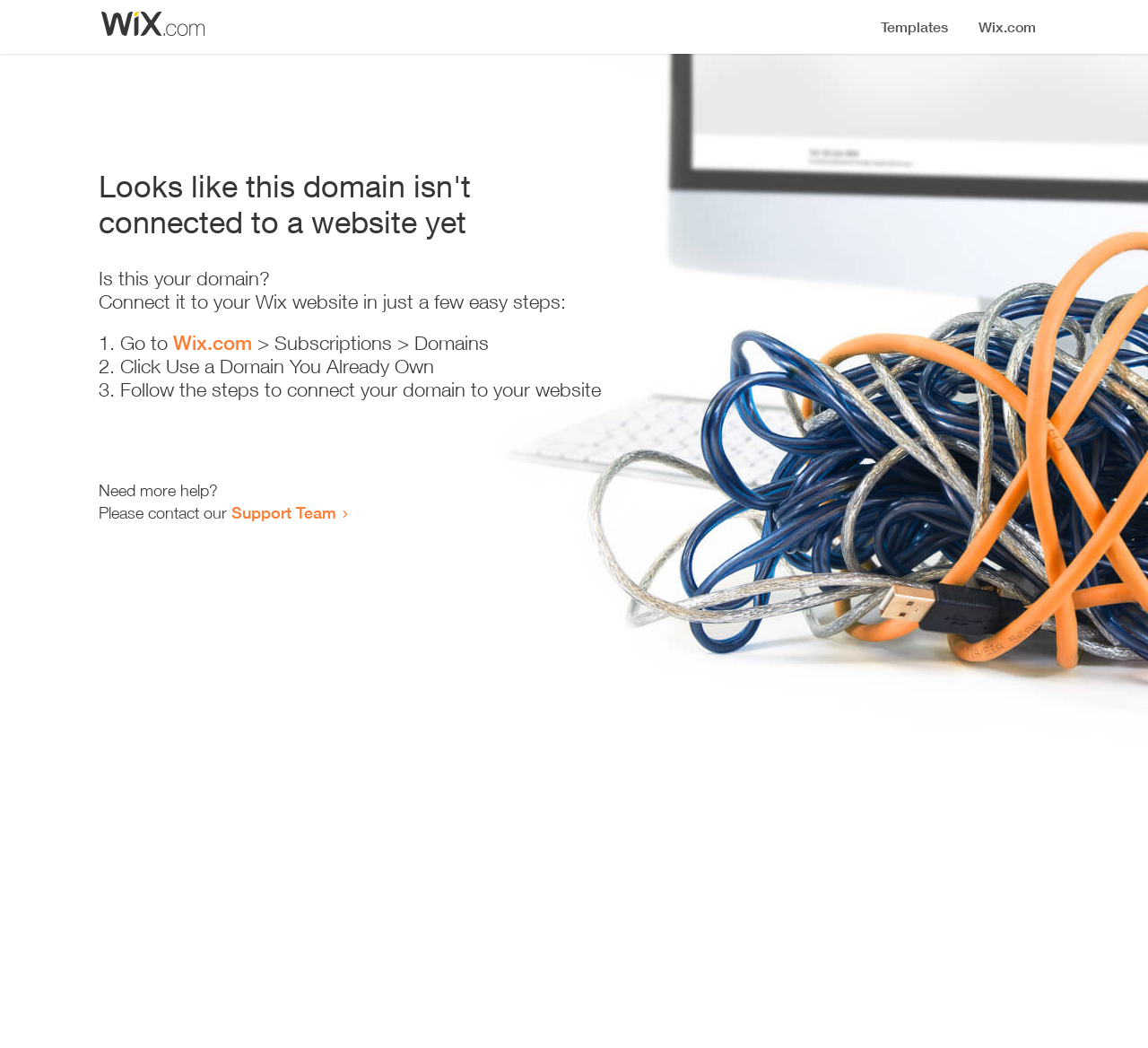Find the coordinates for the bounding box of the element with this description: "micro 24V water pump,".

None